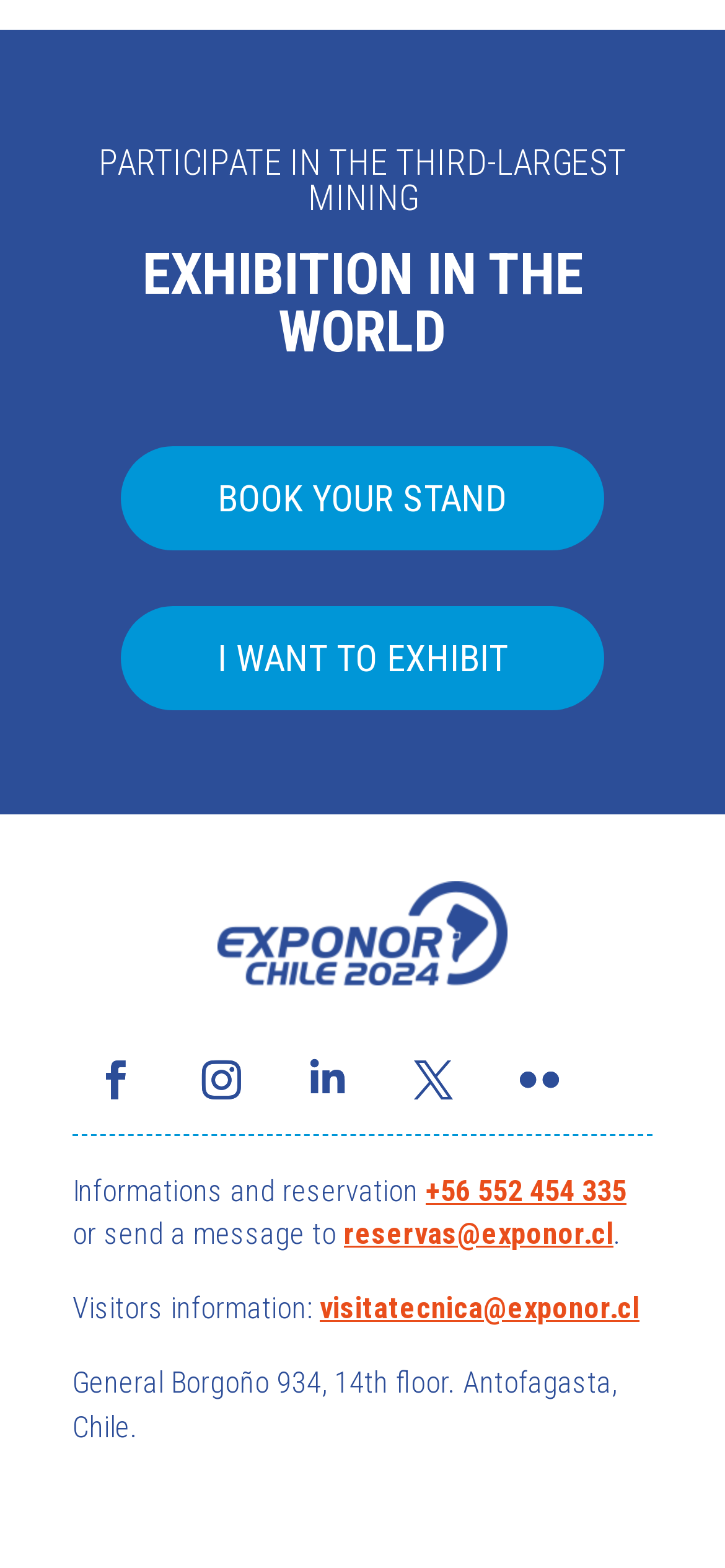What is the email address for visitor information?
By examining the image, provide a one-word or phrase answer.

visitatecnica@exponor.cl